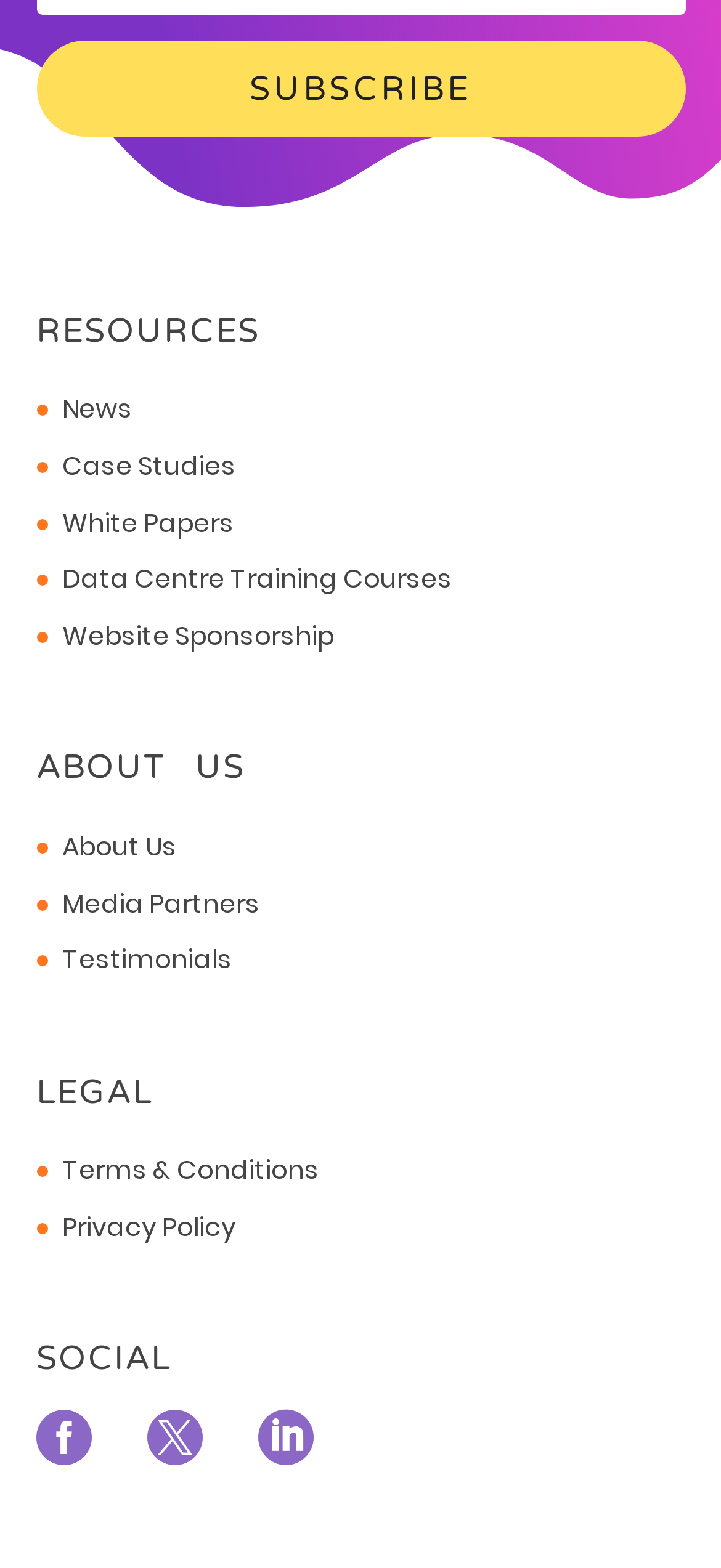Extract the bounding box coordinates of the UI element described by: "". The coordinates should include four float numbers ranging from 0 to 1, e.g., [left, top, right, bottom].

[0.05, 0.899, 0.127, 0.934]